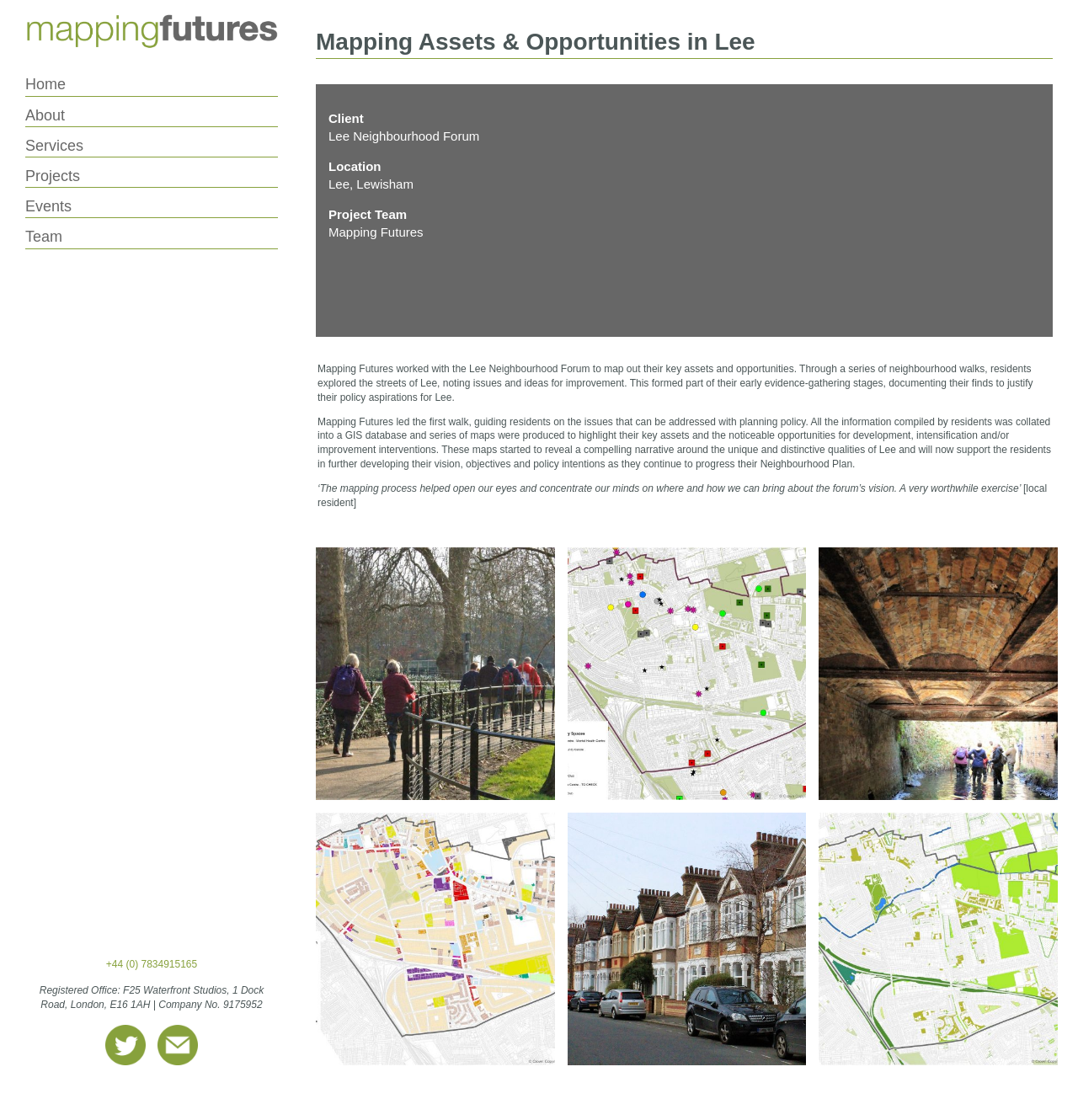Bounding box coordinates are specified in the format (top-left x, top-left y, bottom-right x, bottom-right y). All values are floating point numbers bounded between 0 and 1. Please provide the bounding box coordinate of the region this sentence describes: +44 (0) 7834915165

[0.098, 0.855, 0.183, 0.866]